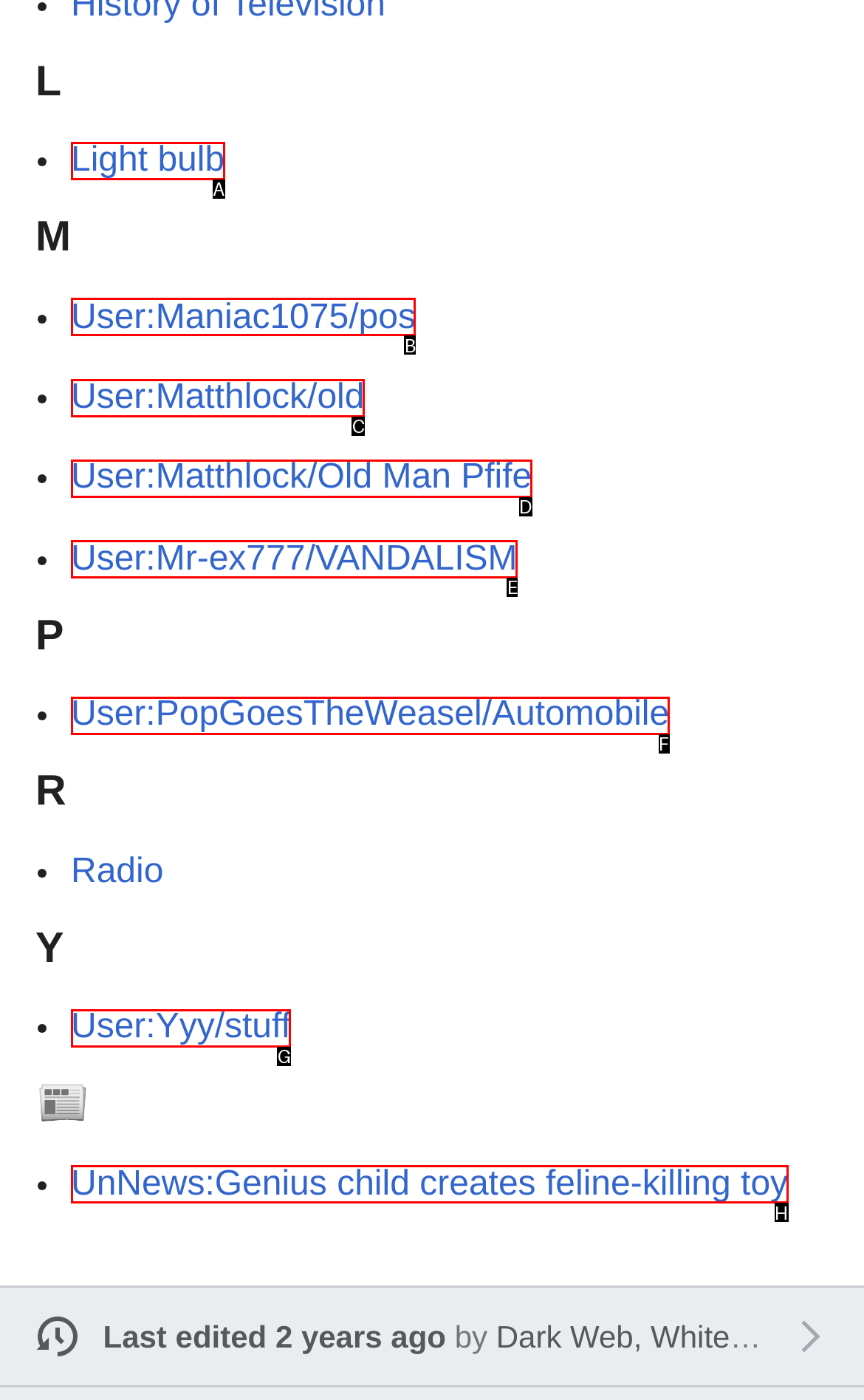Determine the HTML element that best matches this description: User:PopGoesTheWeasel/Automobile from the given choices. Respond with the corresponding letter.

F